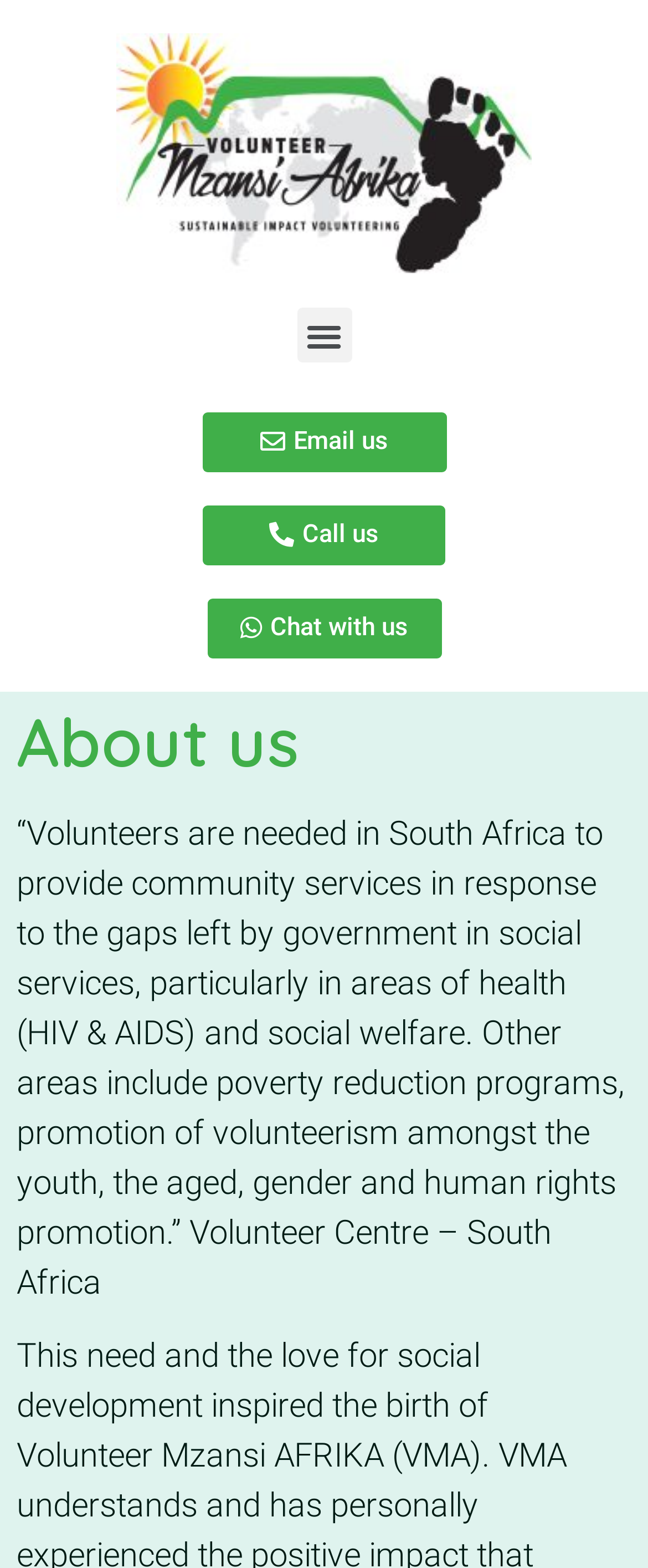Provide a comprehensive caption for the webpage.

The webpage is about VolunteerMzansiAfrika, with a prominent logo "VMA-med" located at the top left corner. To the right of the logo, there is a "Menu Toggle" button. Below the logo, there are three contact links: "Email us", "Call us", and "Chat with us", aligned horizontally and centered on the page.

The main content of the page is divided into two sections. The first section is a heading "About us" located at the top center of the page. The second section is a block of text that provides information about the organization's mission, which is to provide community services in response to the gaps left by the government in social services, particularly in areas of health, social welfare, poverty reduction, and human rights promotion. This text block is located below the heading and spans almost the entire width of the page.